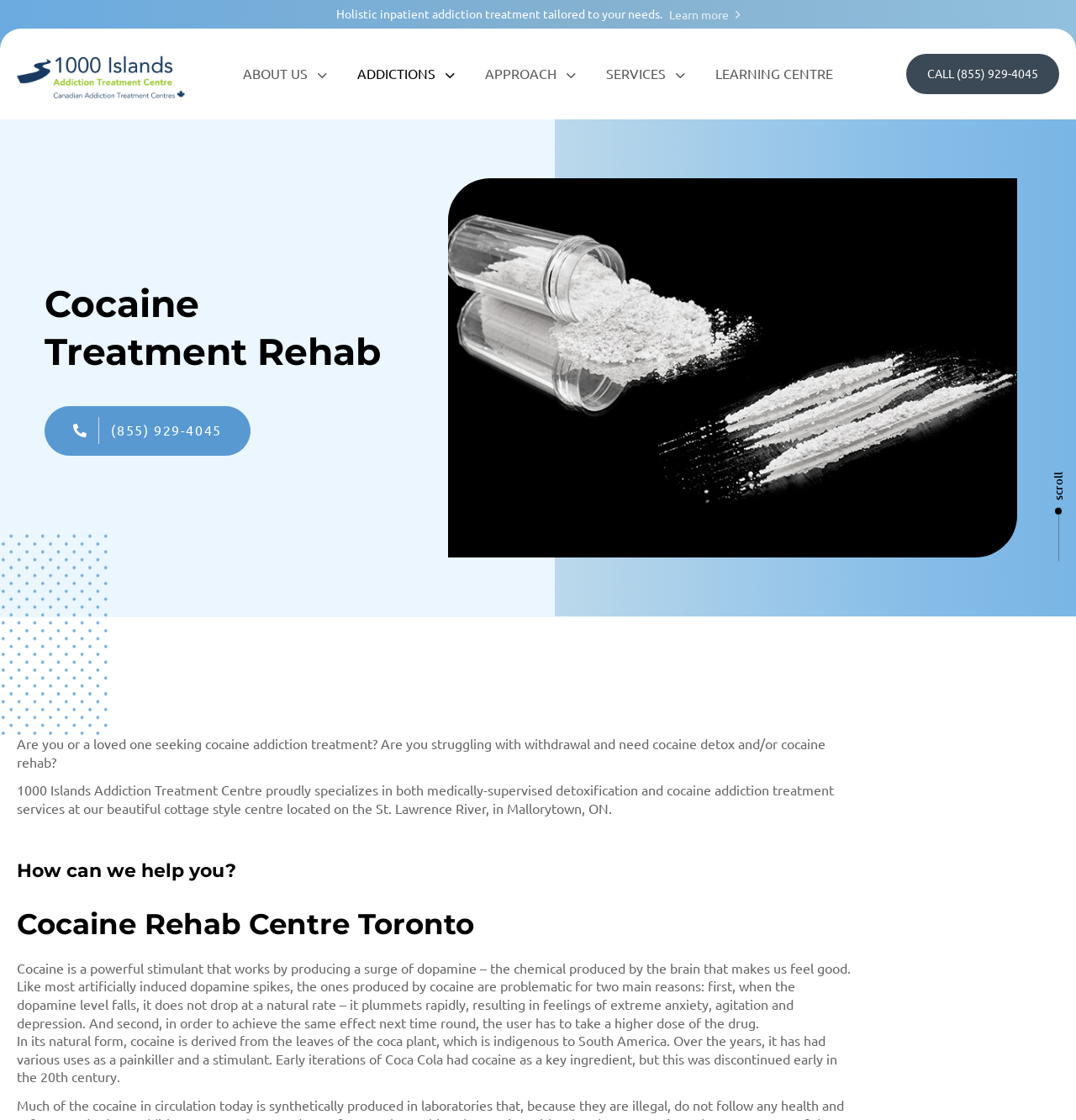Based on the image, provide a detailed and complete answer to the question: 
What is the location of the treatment centre?

I found the location by reading the static text element that mentions 'our beautiful cottage style centre located on the St. Lawrence River, in Mallorytown, ON'.